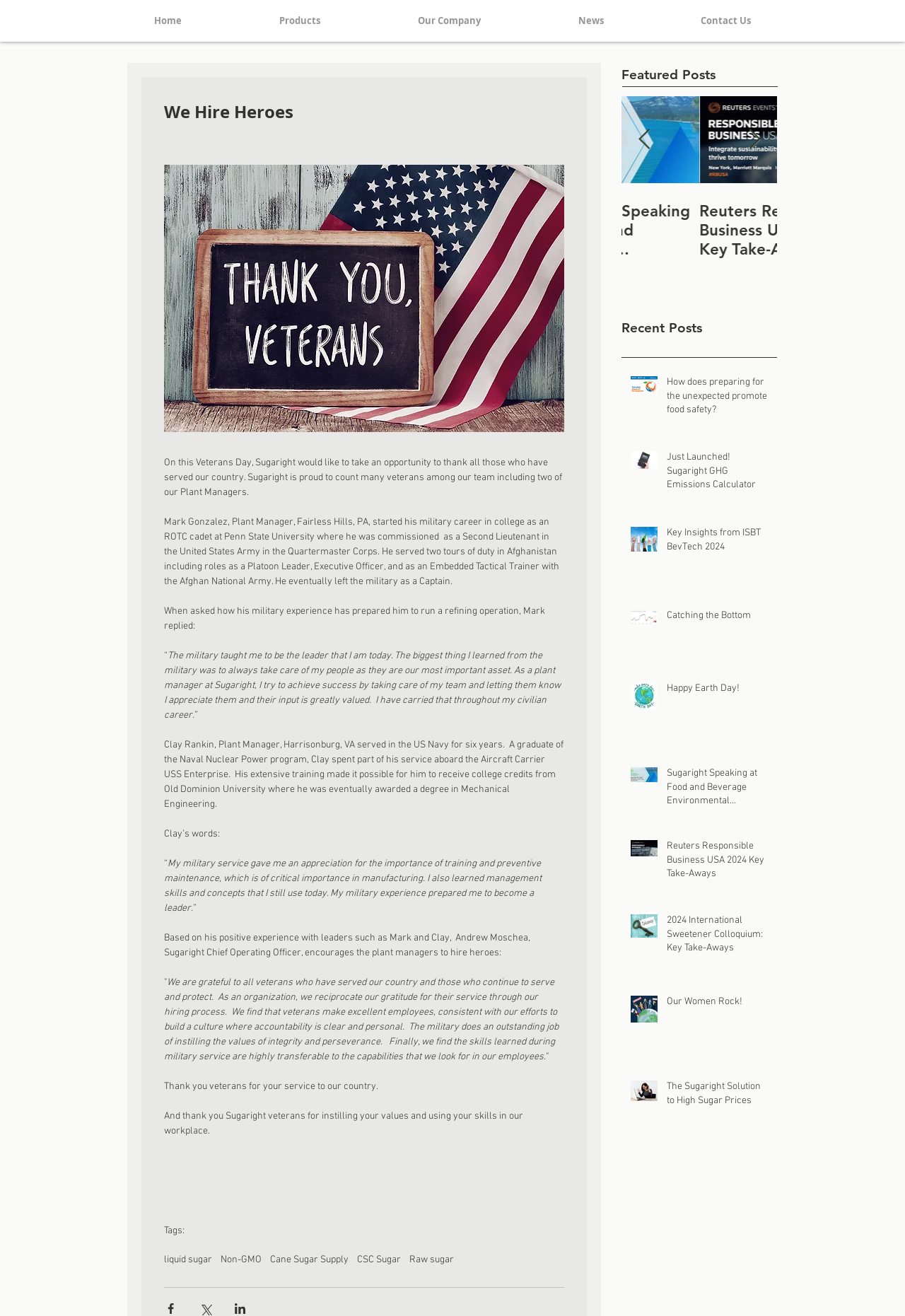Find the bounding box coordinates for the area that should be clicked to accomplish the instruction: "Click the 'Previous Item' button".

[0.705, 0.098, 0.719, 0.114]